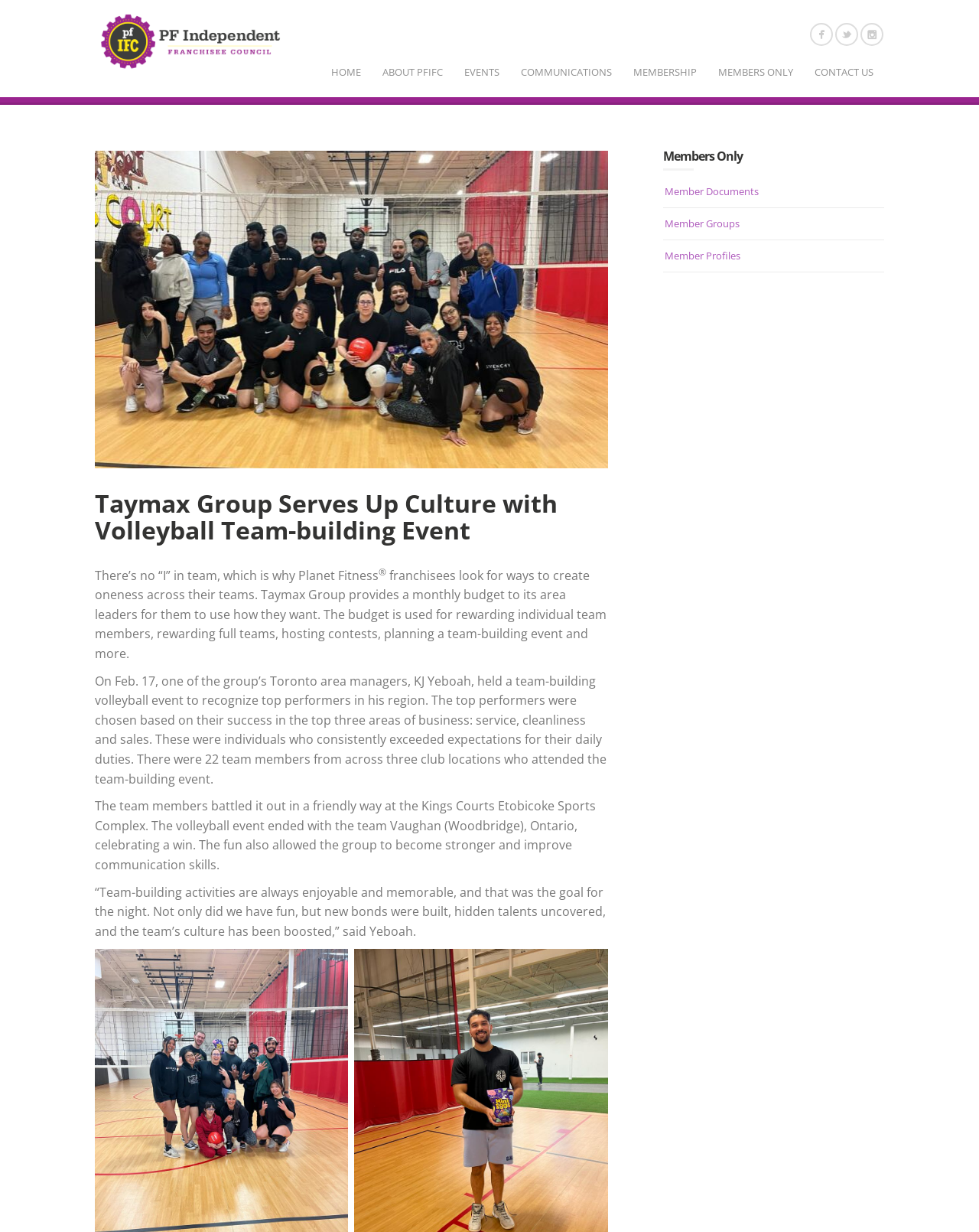What is the name of the area manager who held the team-building volleyball event?
Answer the question with a detailed and thorough explanation.

The text states that one of the group’s Toronto area managers, KJ Yeboah, held a team-building volleyball event to recognize top performers in his region.